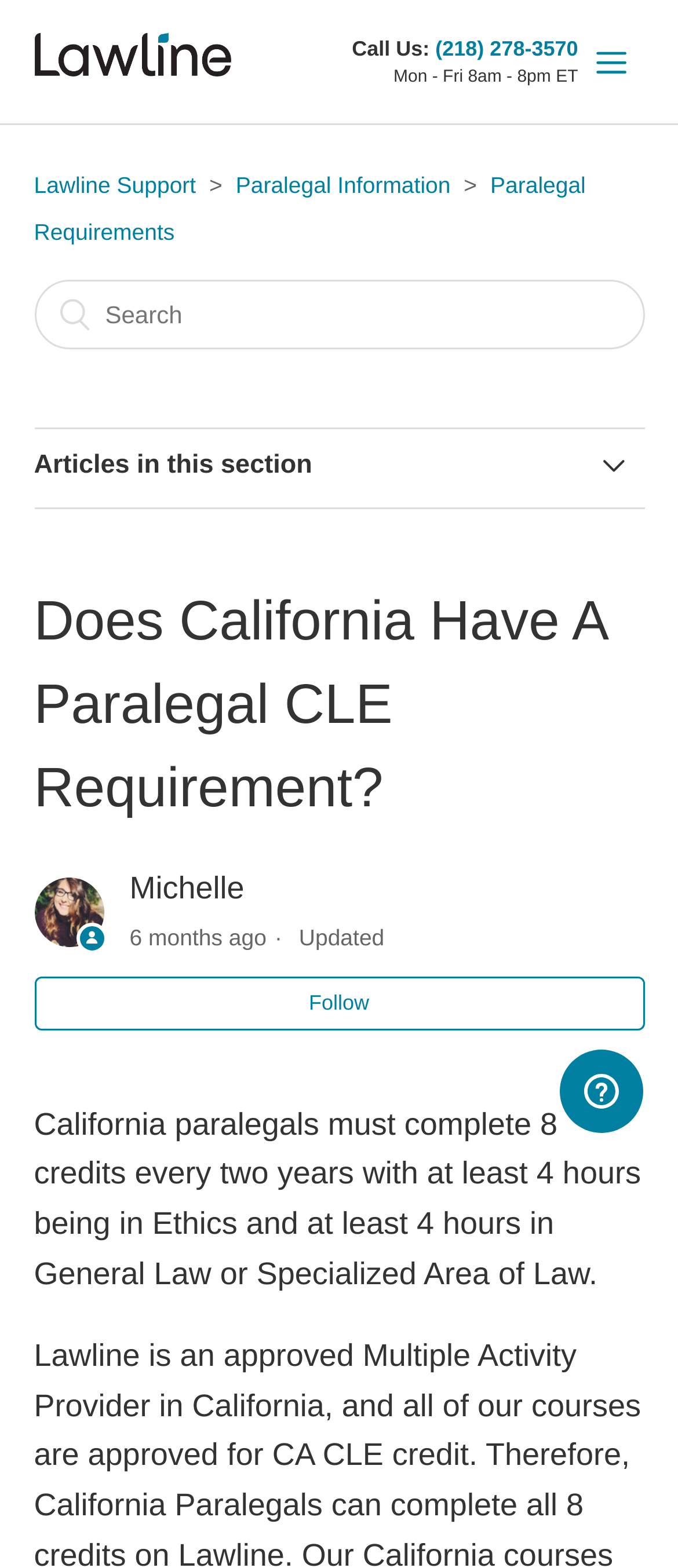Who wrote the article 'Does California Have A Paralegal CLE Requirement?'?
Please give a detailed answer to the question using the information shown in the image.

I found the author's name by looking at the static text element that is located below the heading element that contains the title of the article and above the time element that shows when the article was updated.